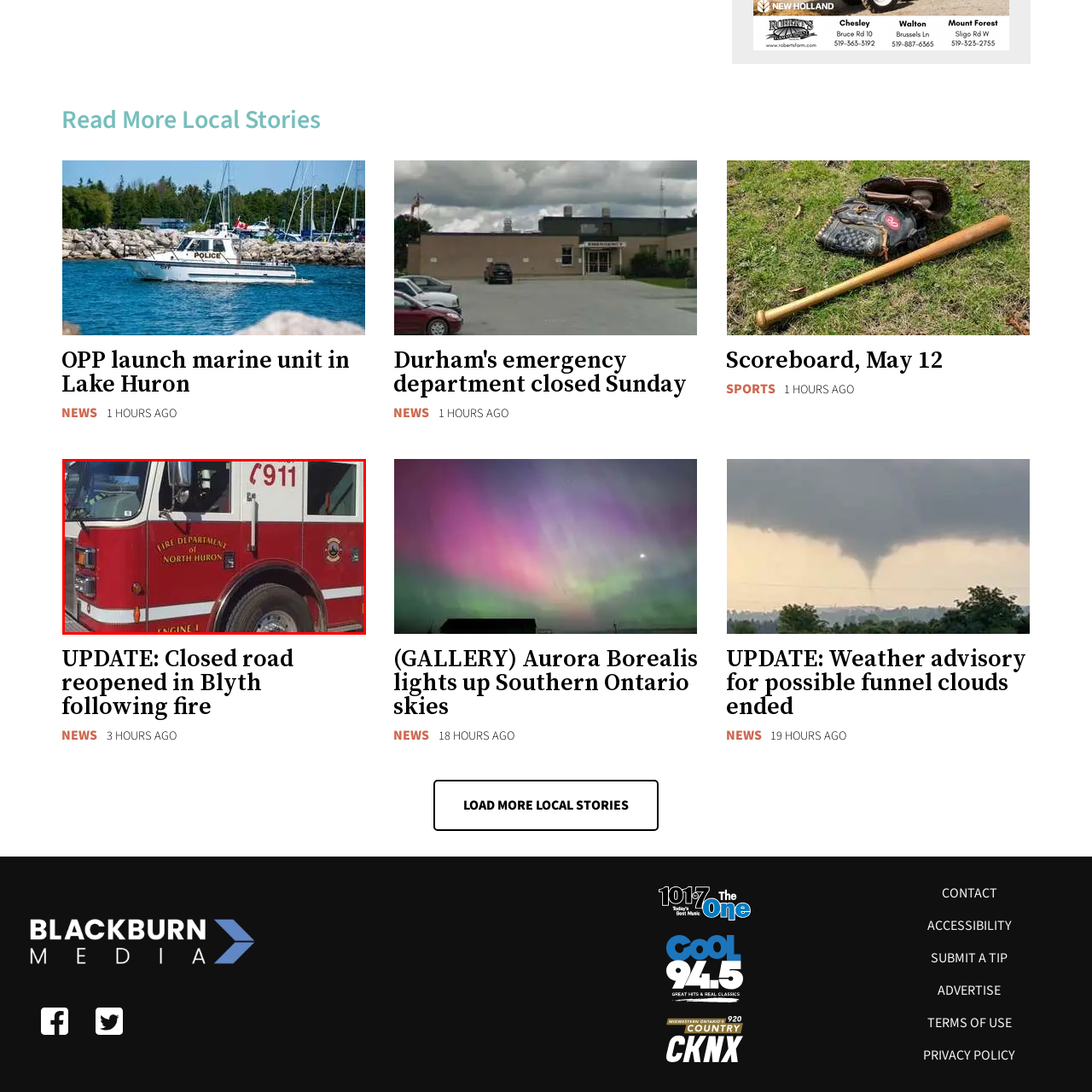Give a detailed account of the picture within the red bounded area.

The image depicts a brightly colored fire engine belonging to the Fire Department of North Huron. The truck is primarily red with prominent white accents, showcasing essential emergency markings, including a "911" label which indicates its readiness for urgent responses. On the side of the vehicle, the words "FIRE DEPARTMENT of NORTH HURON" are clearly visible, emphasizing its affiliation and commitment to public safety. The vehicle's details, such as "ENGINE 1," denote its designation within the department's fleet, highlighting its role in emergency services. Overall, this image encapsulates the vital presence of local fire services, dedicated to ensuring community safety and readiness to respond to emergencies.